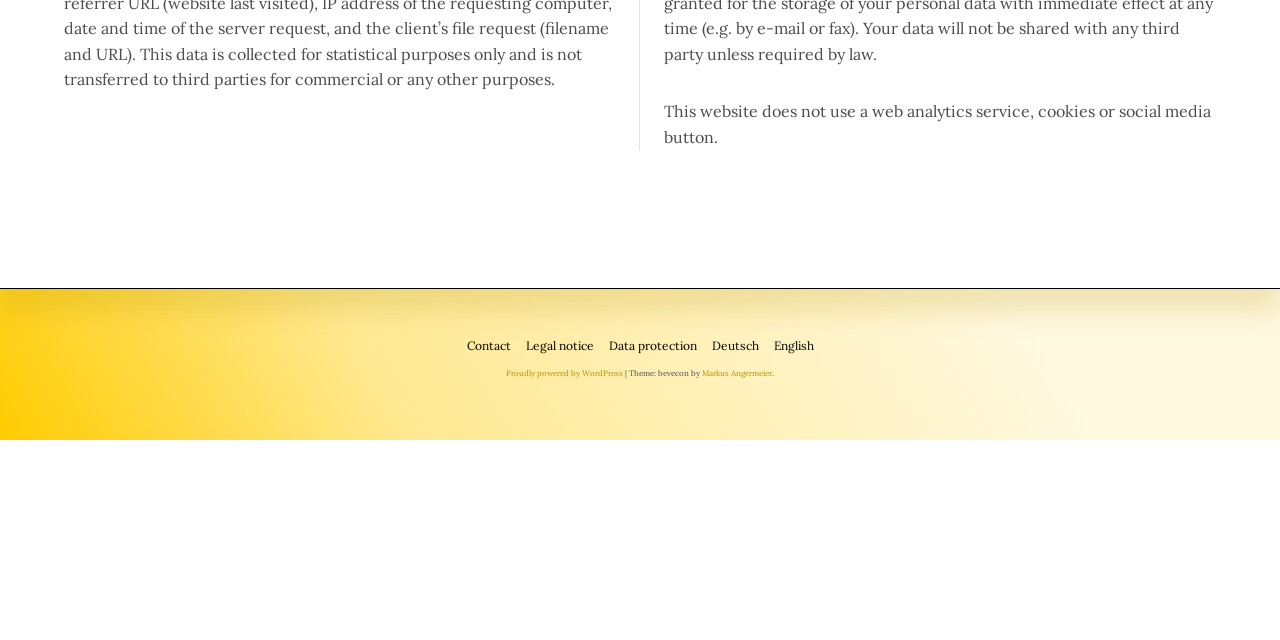Please provide the bounding box coordinate of the region that matches the element description: Proudly powered by WordPress. Coordinates should be in the format (top-left x, top-left y, bottom-right x, bottom-right y) and all values should be between 0 and 1.

[0.395, 0.575, 0.487, 0.591]